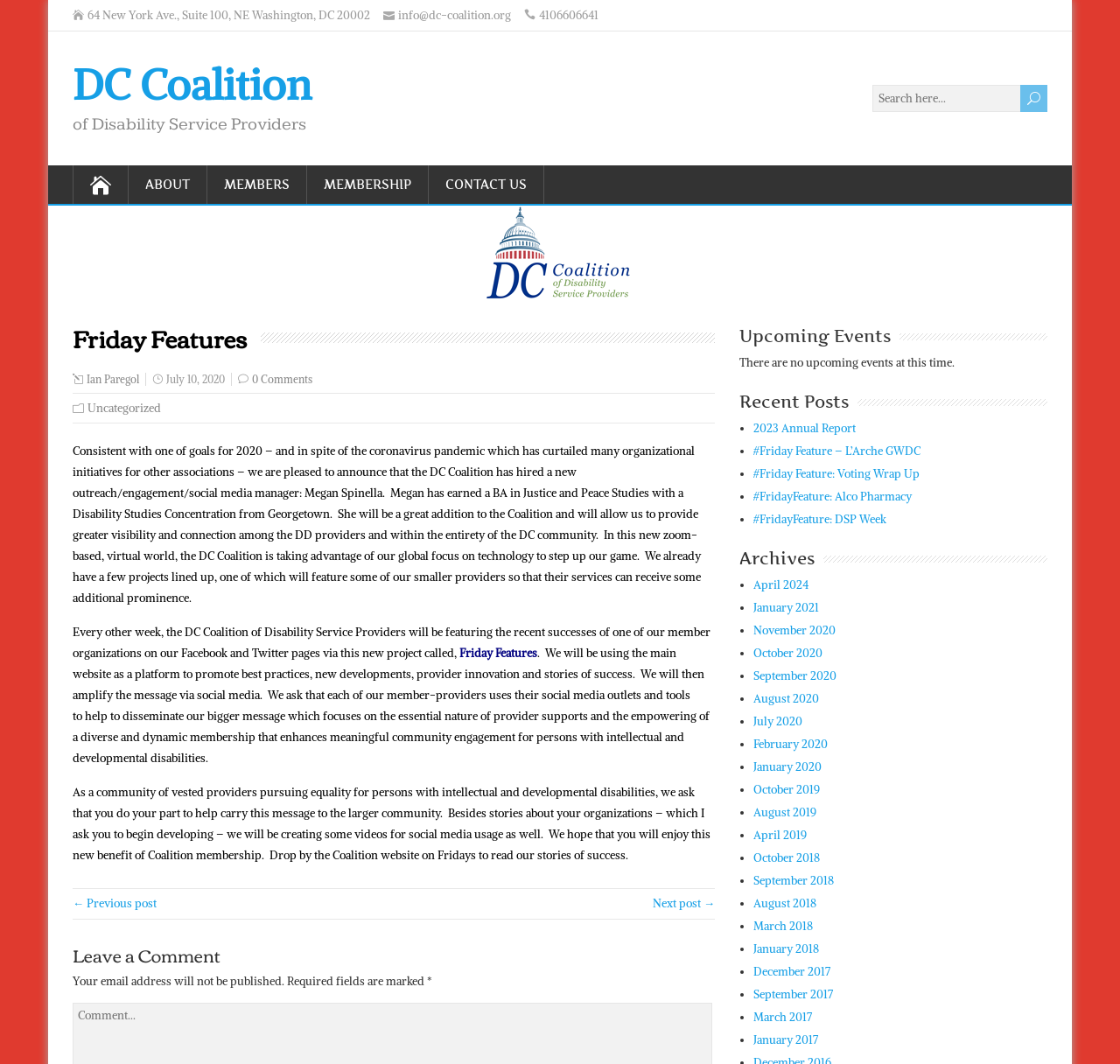What is the purpose of the Friday Features project?
Refer to the screenshot and respond with a concise word or phrase.

To promote best practices and stories of success